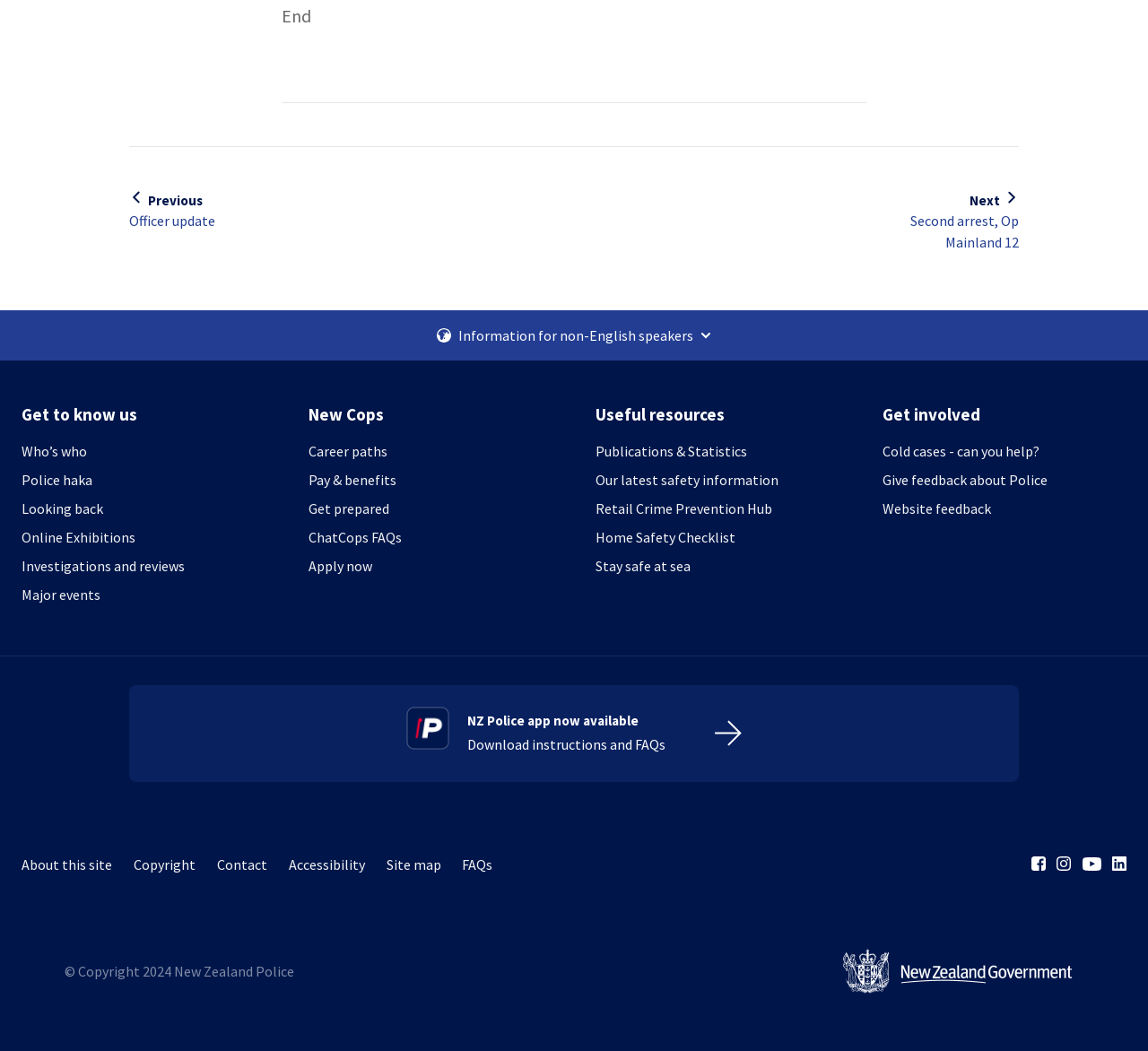What is the name of the police department?
Look at the image and answer the question with a single word or phrase.

New Zealand Police